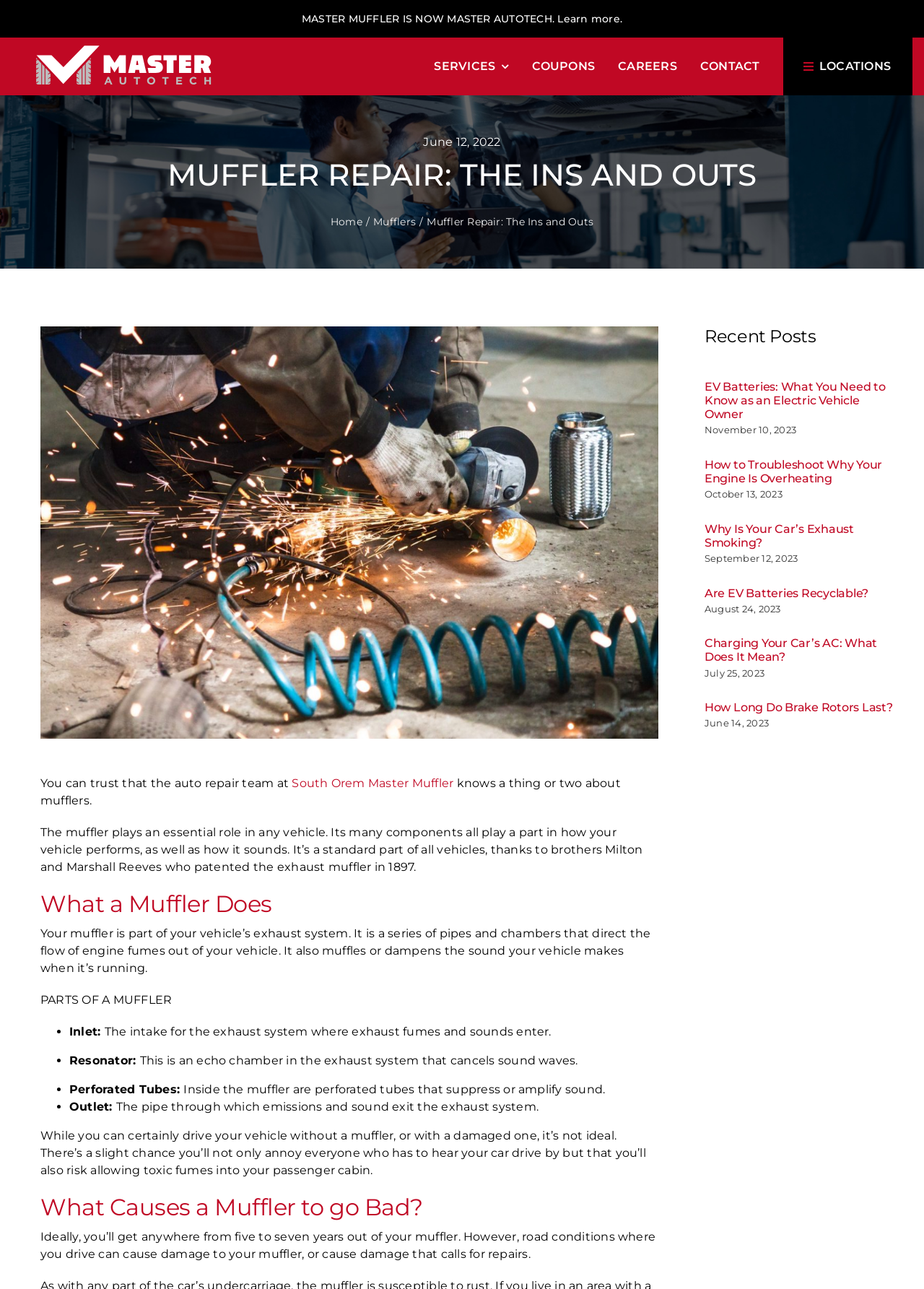Answer the question using only one word or a concise phrase: What is the function of the resonator in a muffler?

Cancels sound waves